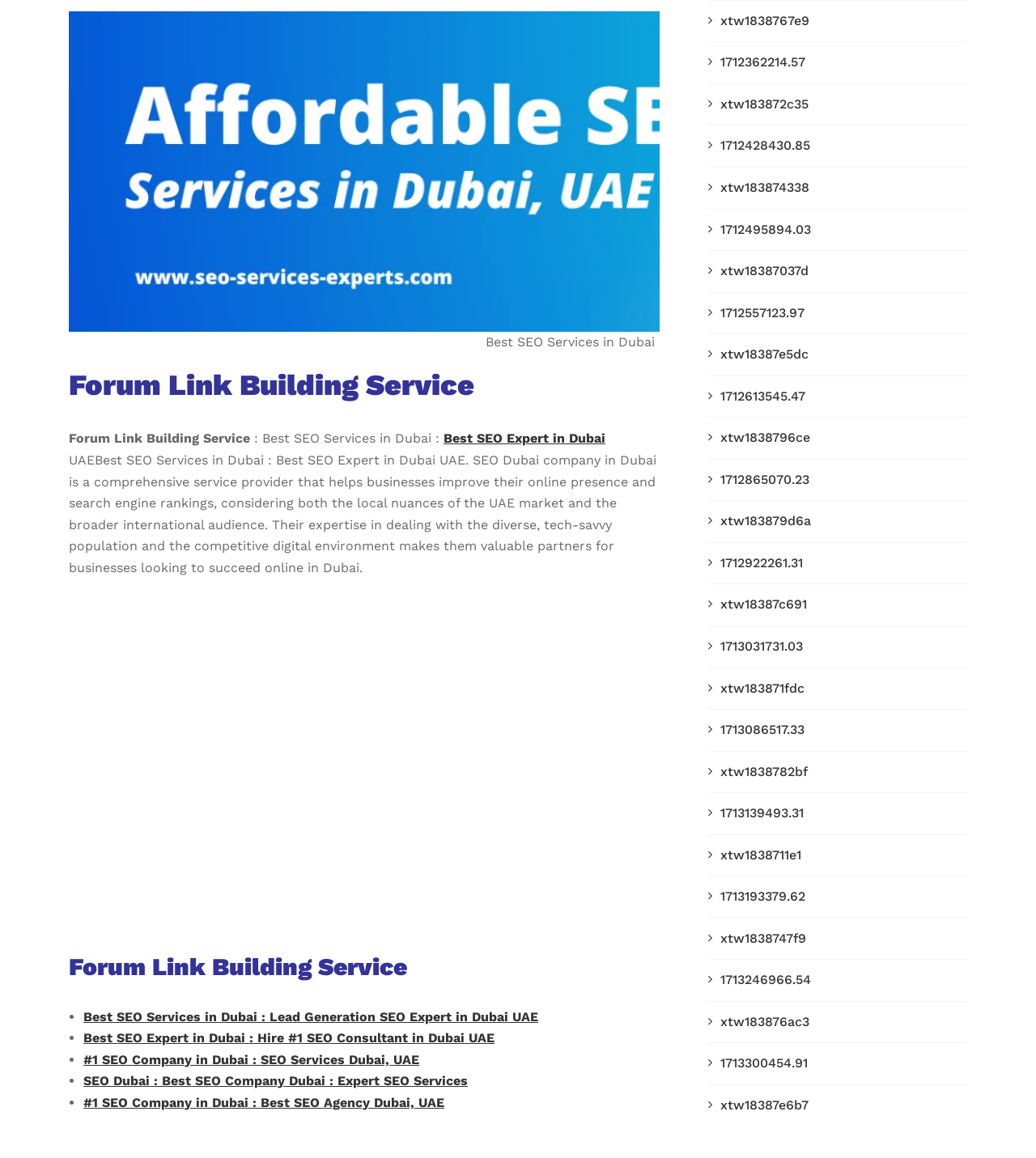Pinpoint the bounding box coordinates of the clickable area necessary to execute the following instruction: "Click on 'Best SEO Services in Dubai : Lead Generation SEO Expert in Dubai UAE'". The coordinates should be given as four float numbers between 0 and 1, namely [left, top, right, bottom].

[0.08, 0.871, 0.52, 0.884]